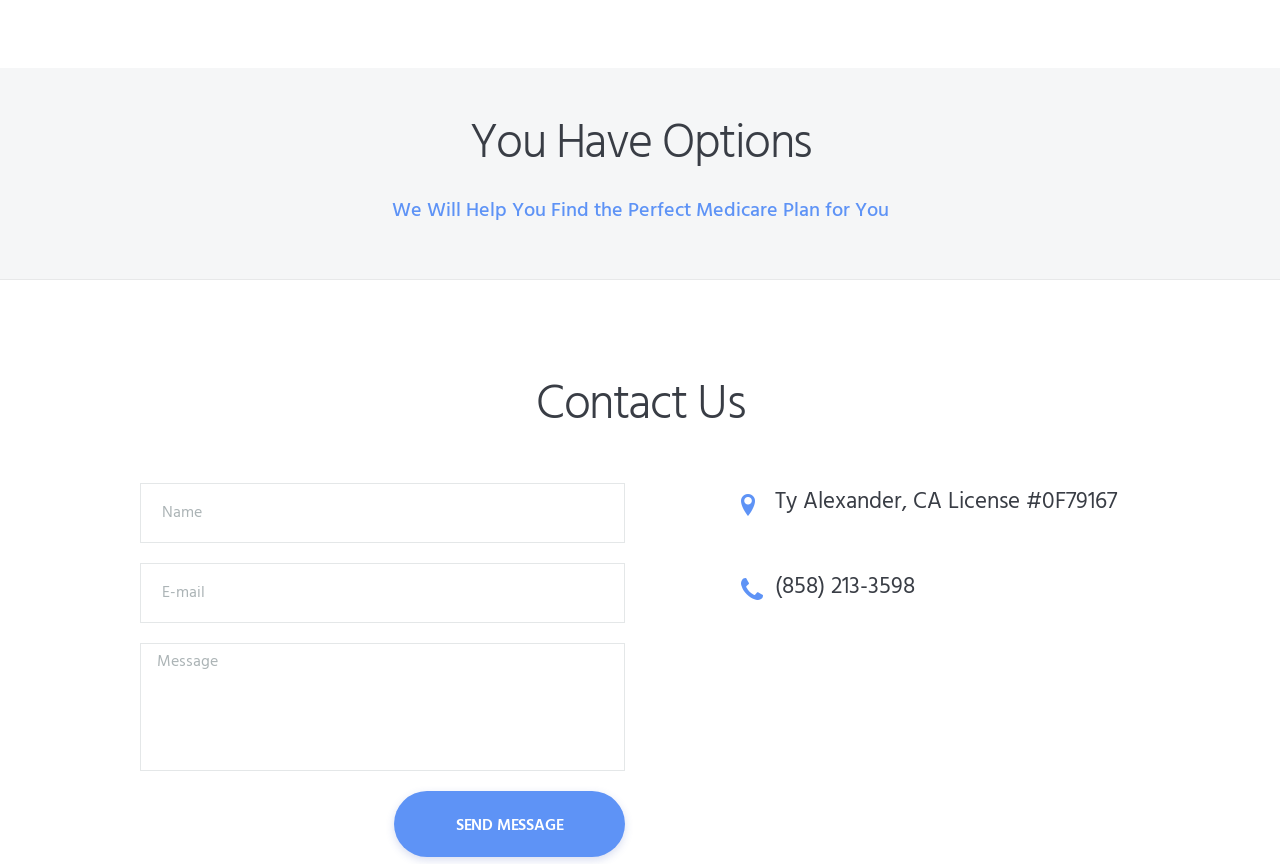What is the purpose of the contact form?
Please provide a full and detailed response to the question.

The contact form consists of three text boxes for name, email, and message, and a send message button. This suggests that the purpose of the form is to allow users to send a message to the website owner or administrator.